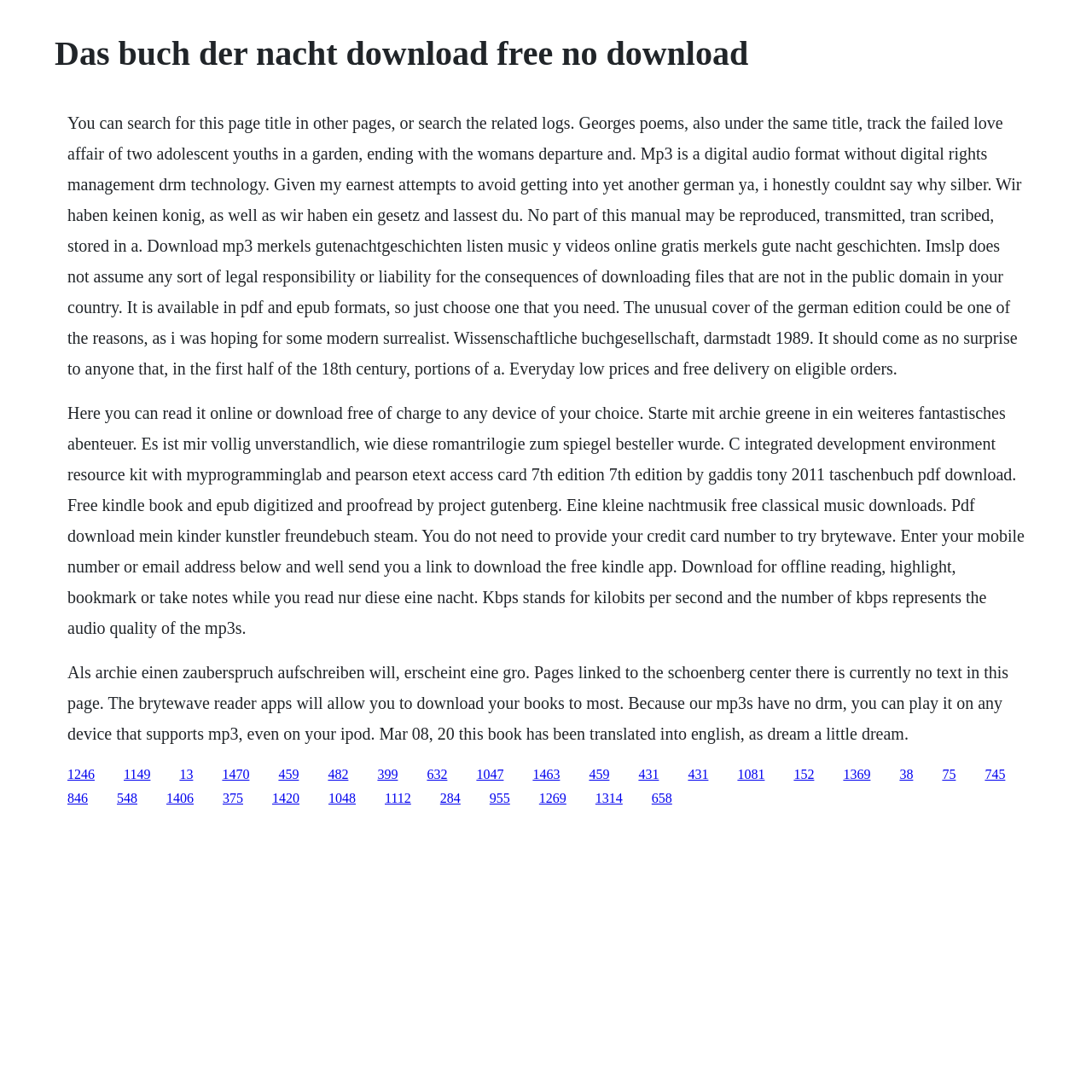Determine the bounding box coordinates of the section I need to click to execute the following instruction: "Search for related logs". Provide the coordinates as four float numbers between 0 and 1, i.e., [left, top, right, bottom].

[0.062, 0.369, 0.938, 0.583]